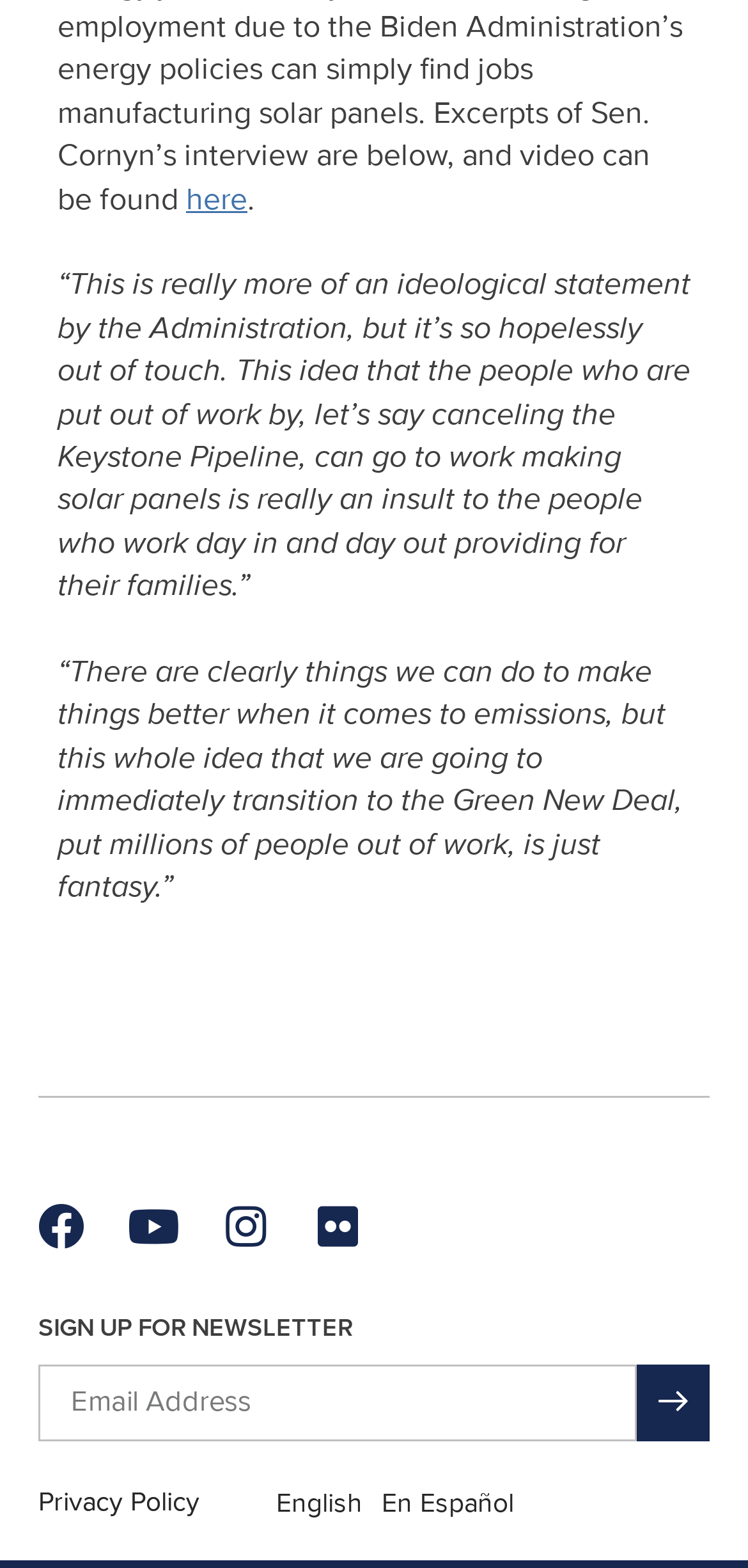Identify the bounding box coordinates of the clickable section necessary to follow the following instruction: "View the privacy policy". The coordinates should be presented as four float numbers from 0 to 1, i.e., [left, top, right, bottom].

[0.051, 0.95, 0.267, 0.967]